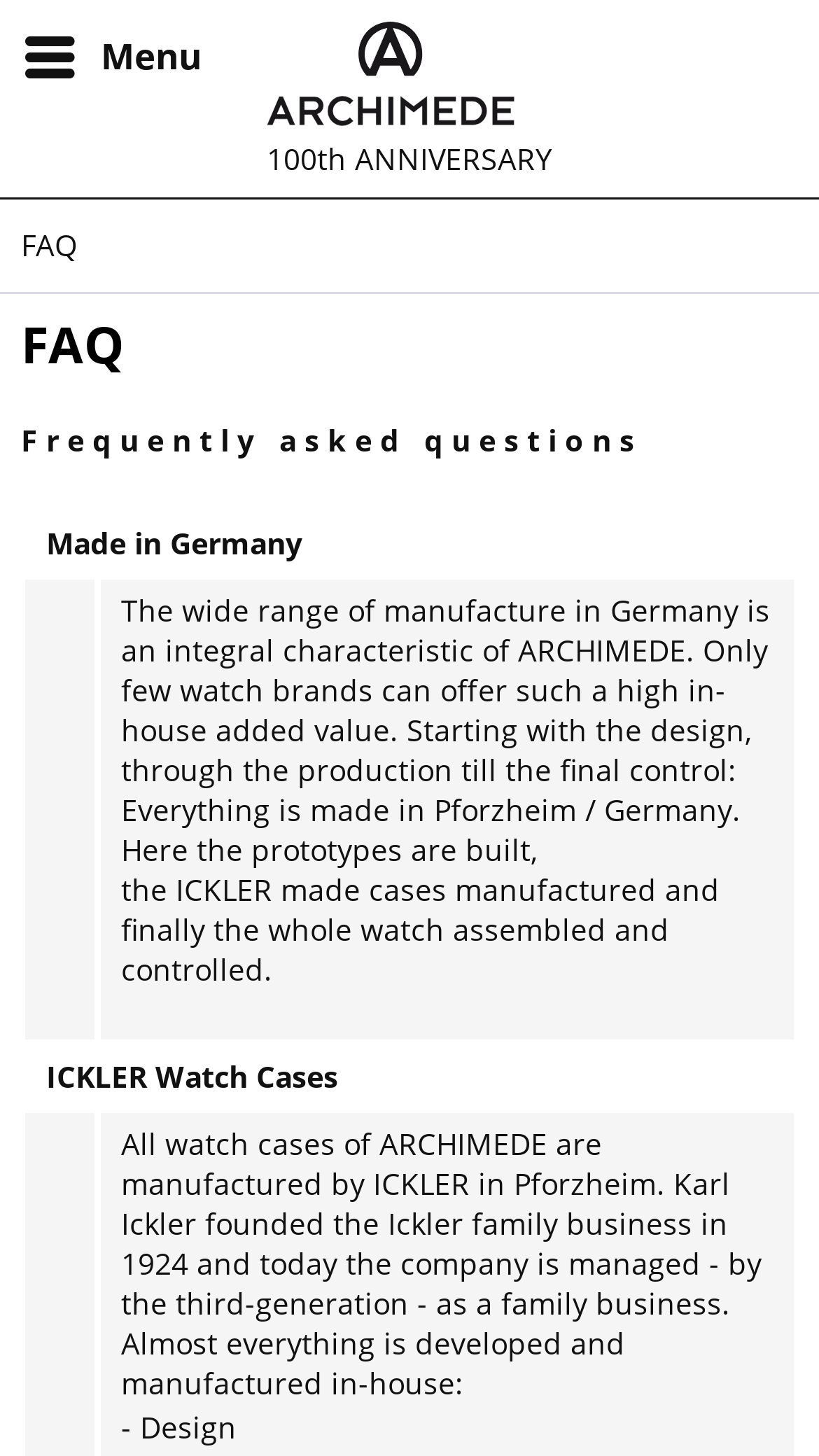Respond concisely with one word or phrase to the following query:
What is the name of the company that makes the watch cases?

ICKLER